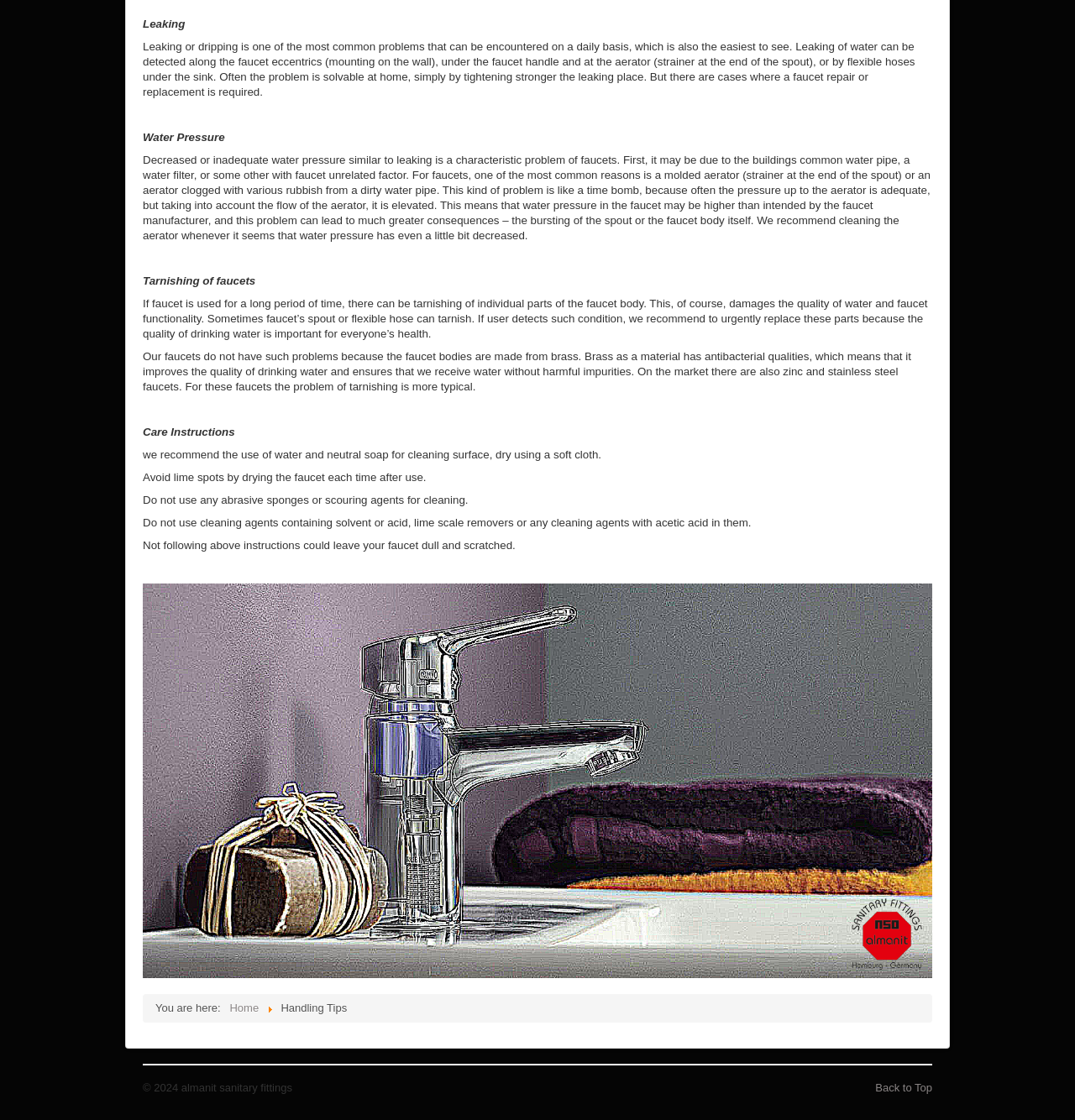Find the bounding box coordinates for the element described here: "Back to Top".

[0.814, 0.965, 0.867, 0.977]